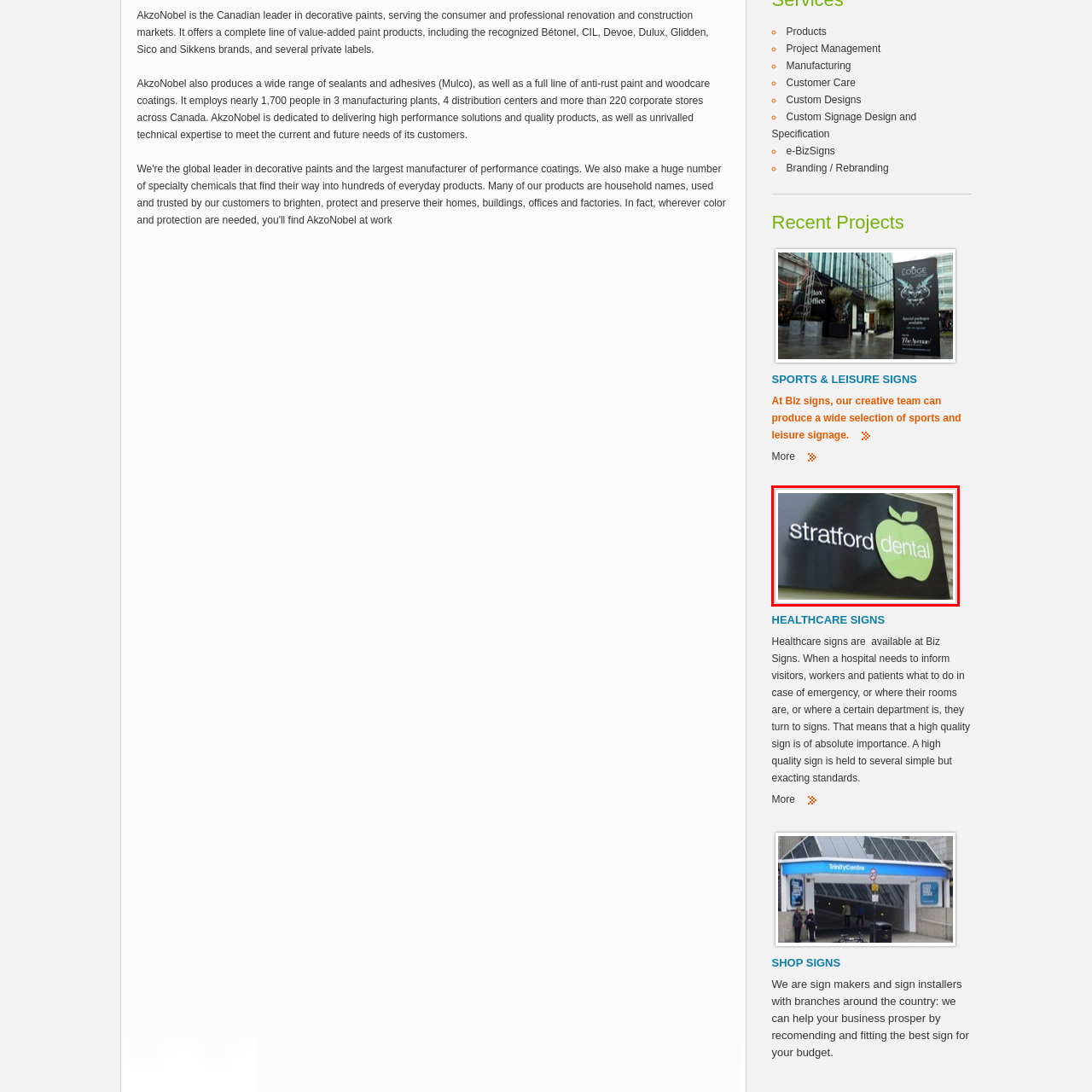Look at the image enclosed by the red boundary and give a detailed answer to the following question, grounding your response in the image's content: 
What does the green apple graphic symbolize?

According to the caption, the vibrant green apple graphic accompanying the text is a symbol of health and vitality, adding an inviting touch to the sign.